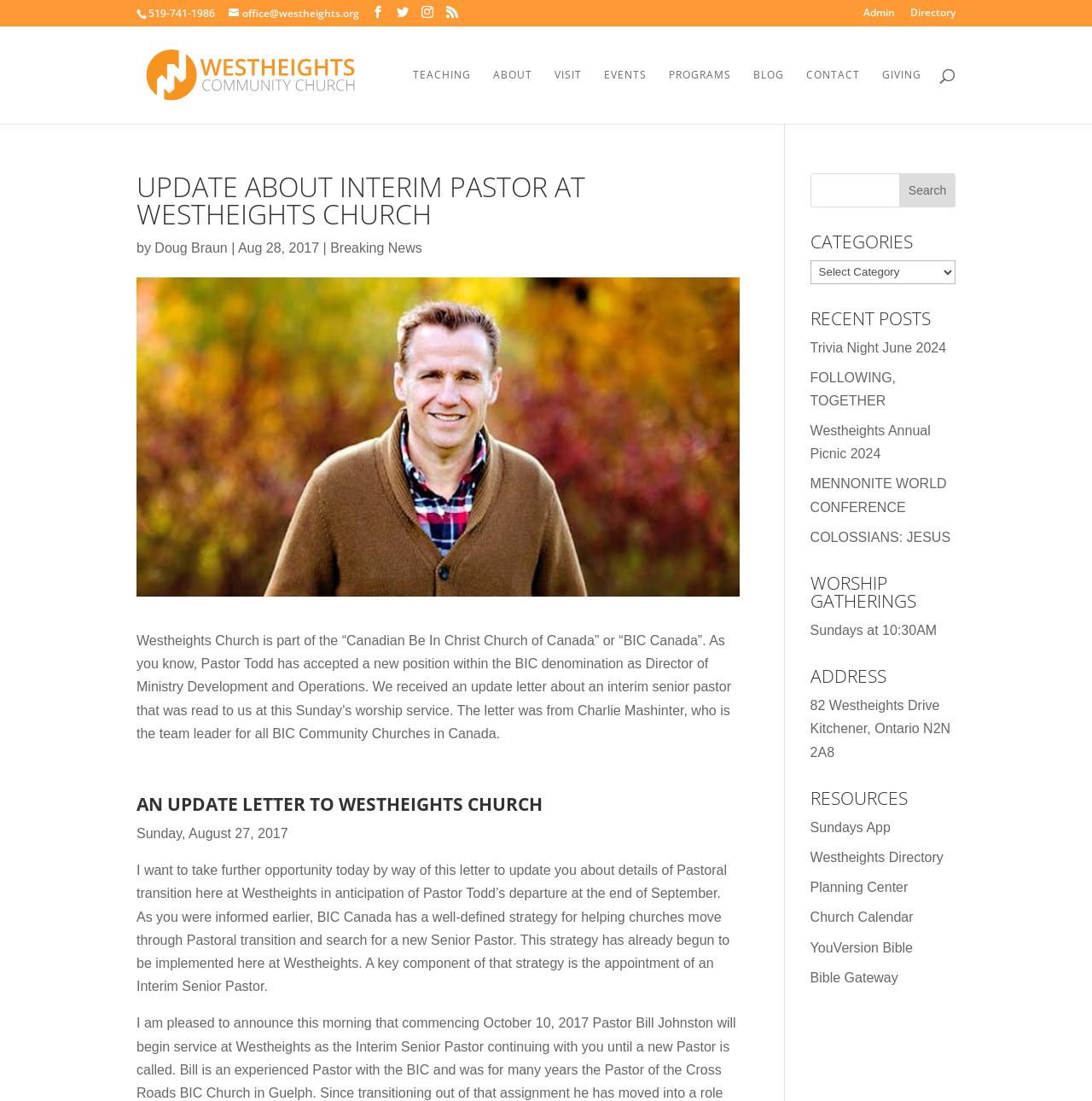Provide a single word or phrase to answer the given question: 
What is the name of the denomination that Westheights Church is part of?

BIC Canada